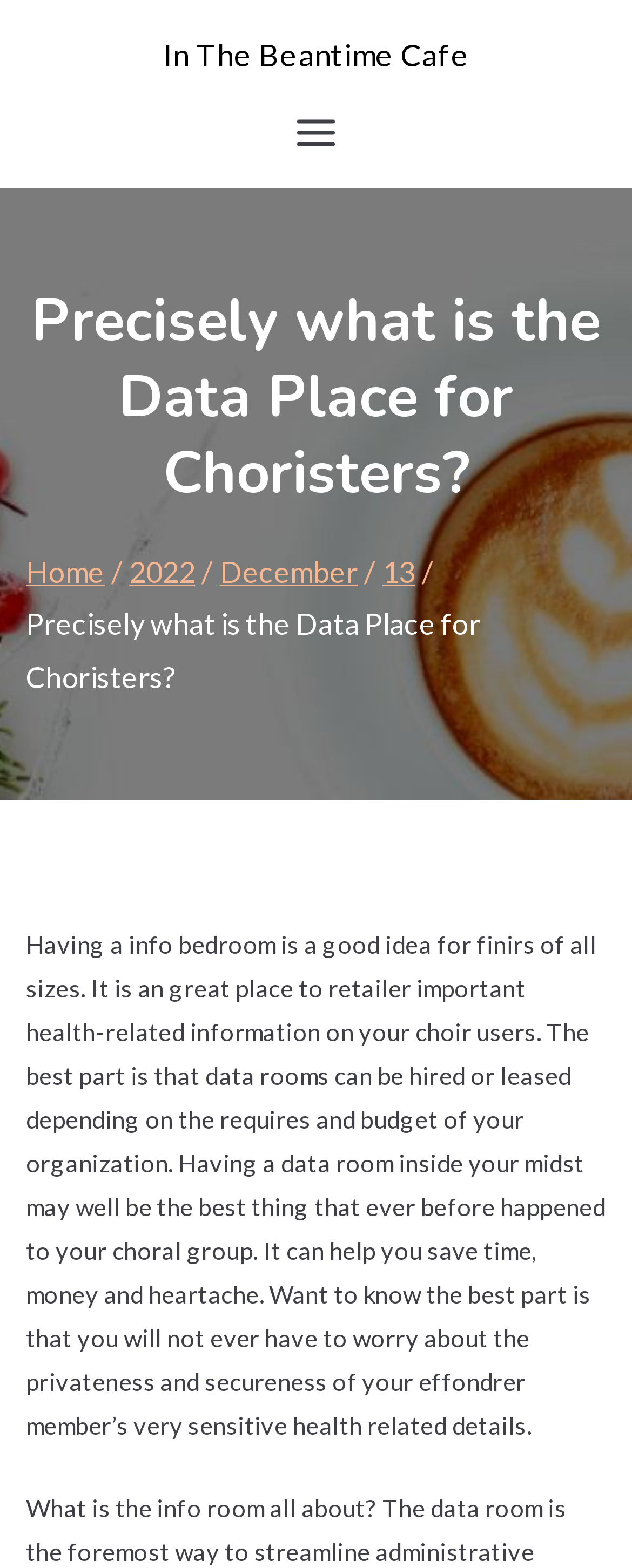Given the element description In The Beantime Cafe, specify the bounding box coordinates of the corresponding UI element in the format (top-left x, top-left y, bottom-right x, bottom-right y). All values must be between 0 and 1.

[0.258, 0.023, 0.742, 0.046]